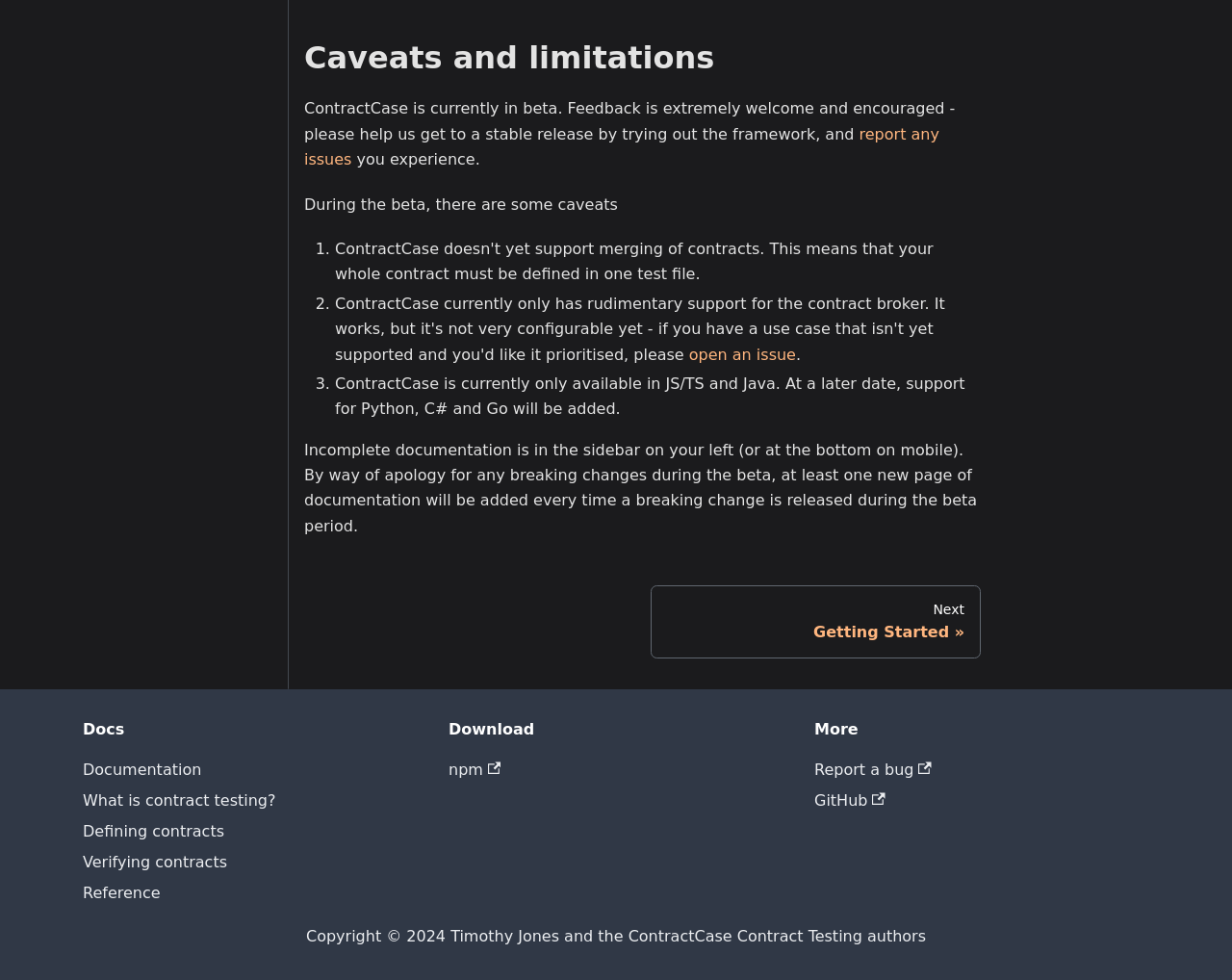Identify the bounding box coordinates of the region that should be clicked to execute the following instruction: "View Documentation".

[0.067, 0.776, 0.164, 0.794]